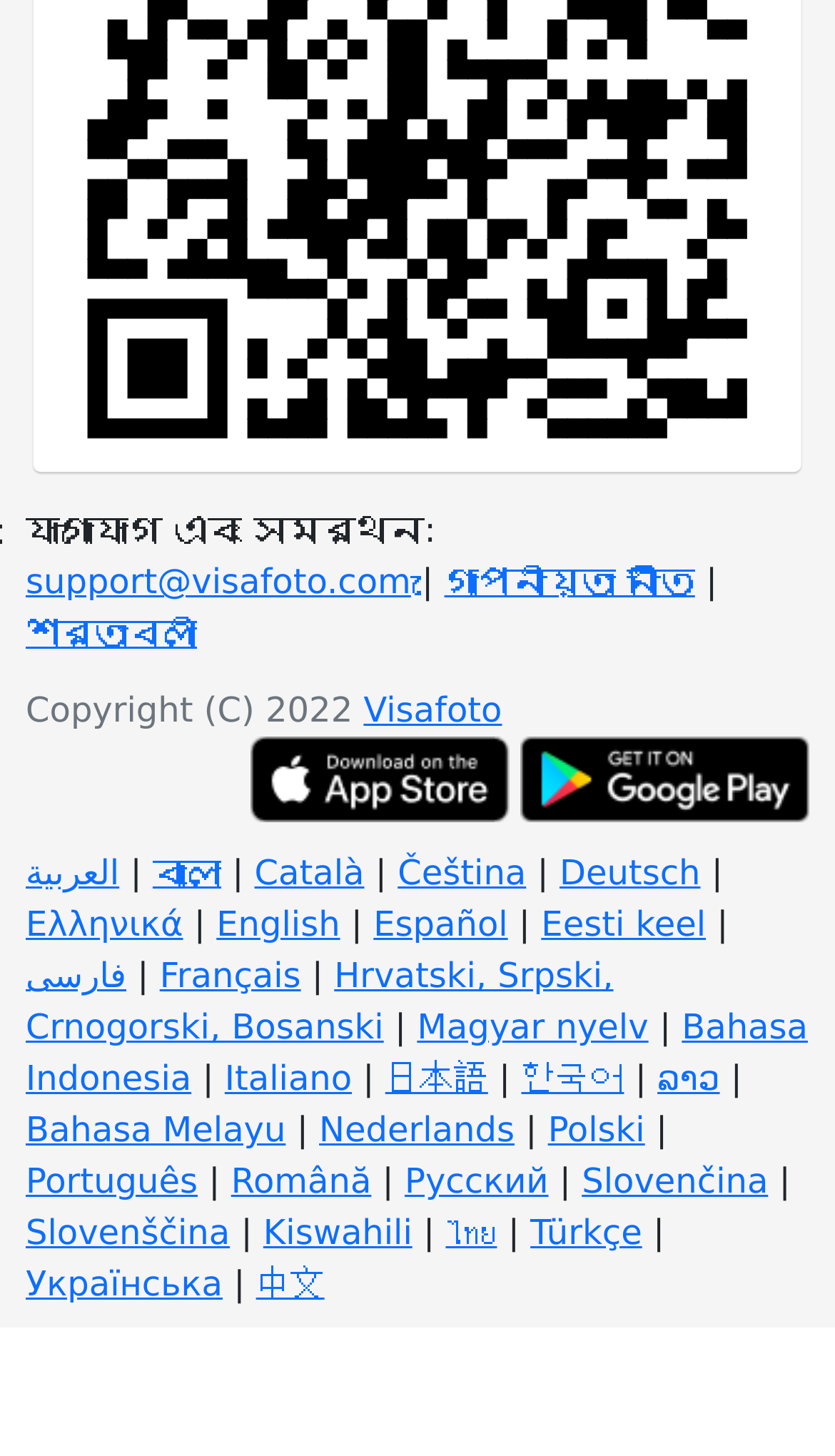Can you identify the bounding box coordinates of the clickable region needed to carry out this instruction: 'Switch to English'? The coordinates should be four float numbers within the range of 0 to 1, stated as [left, top, right, bottom].

[0.259, 0.621, 0.407, 0.649]